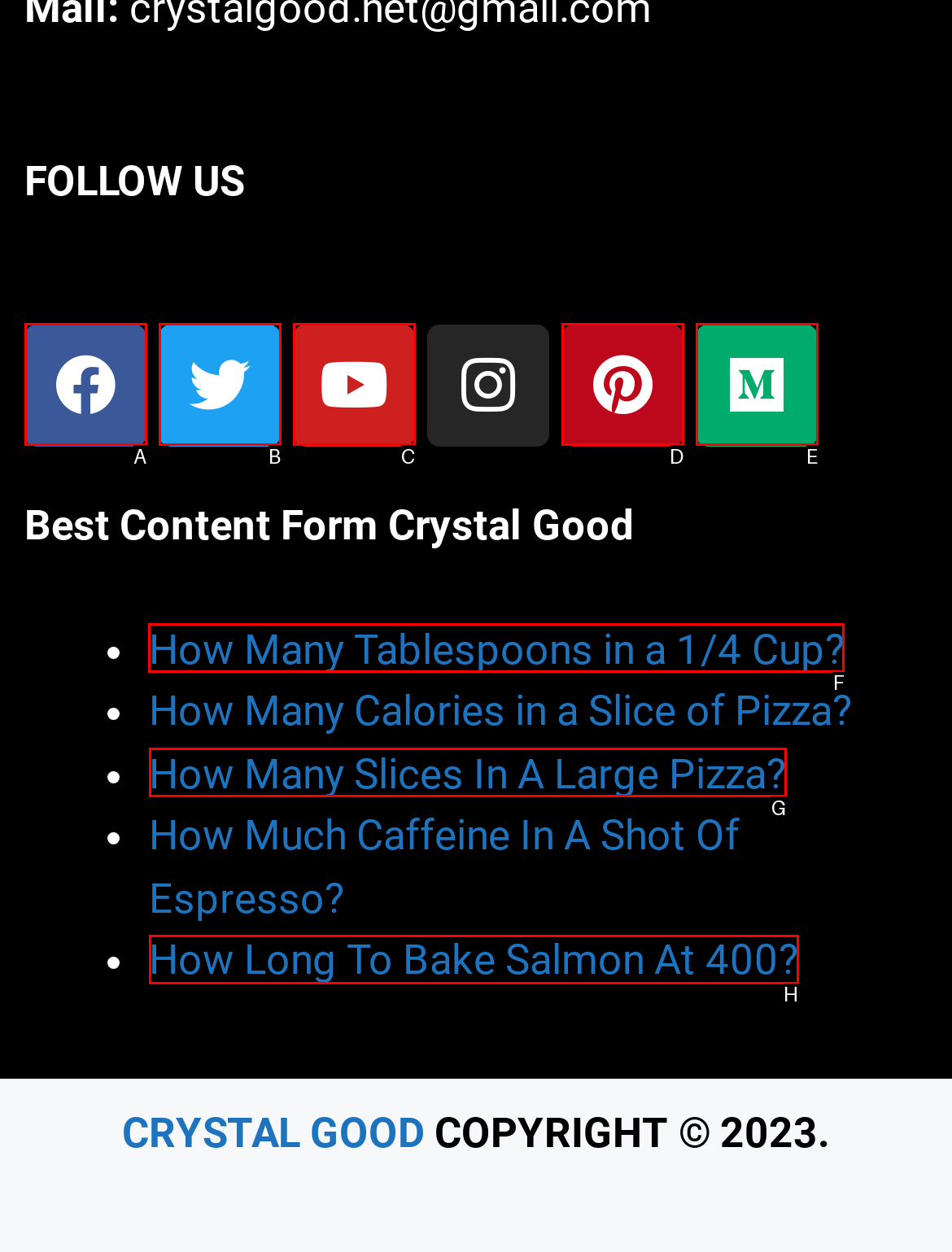Determine the letter of the element I should select to fulfill the following instruction: Read the article about How Many Tablespoons in a 1/4 Cup?. Just provide the letter.

F